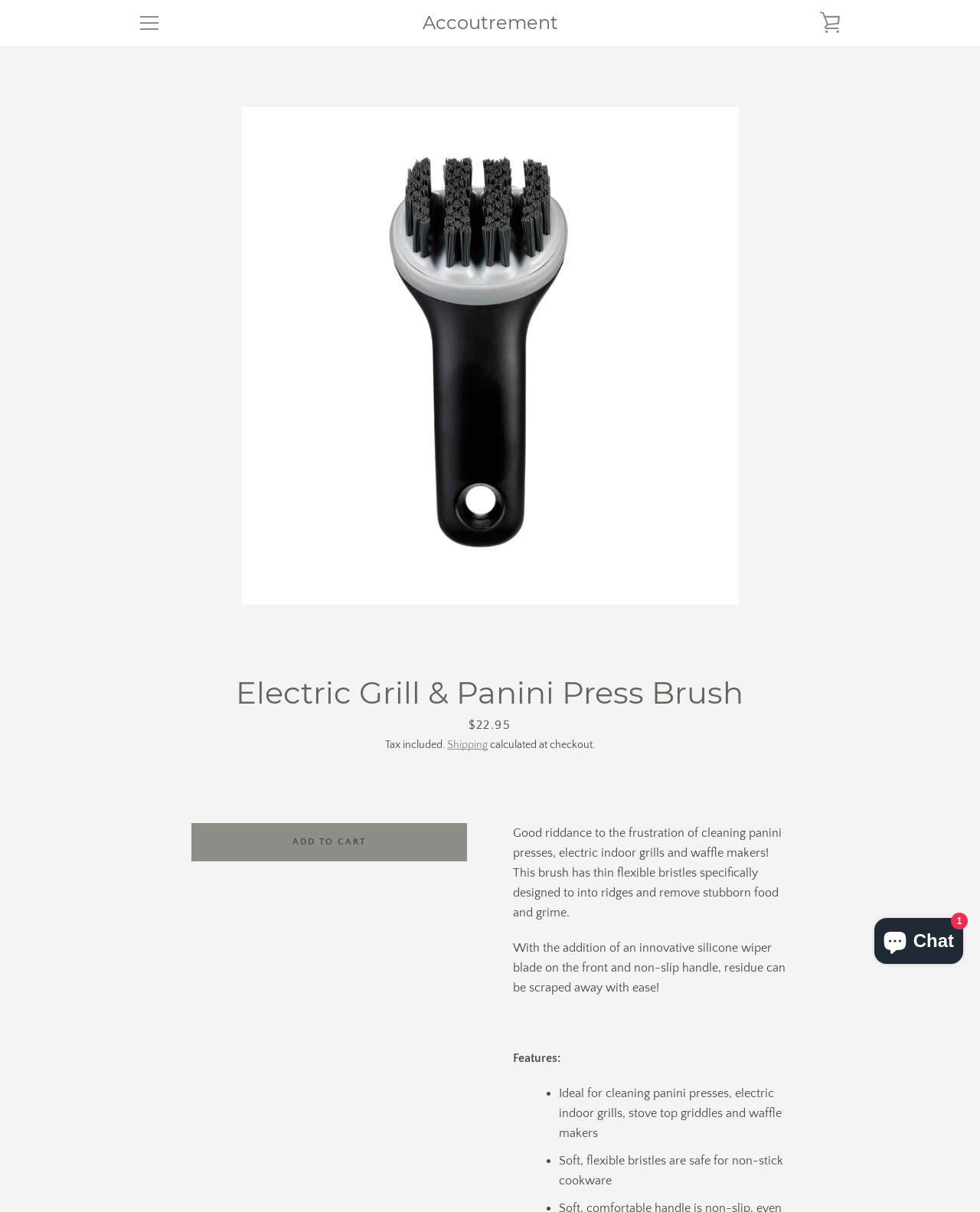Determine the bounding box coordinates of the section I need to click to execute the following instruction: "Check the 'MAGAZINE' section". Provide the coordinates as four float numbers between 0 and 1, i.e., [left, top, right, bottom].

None